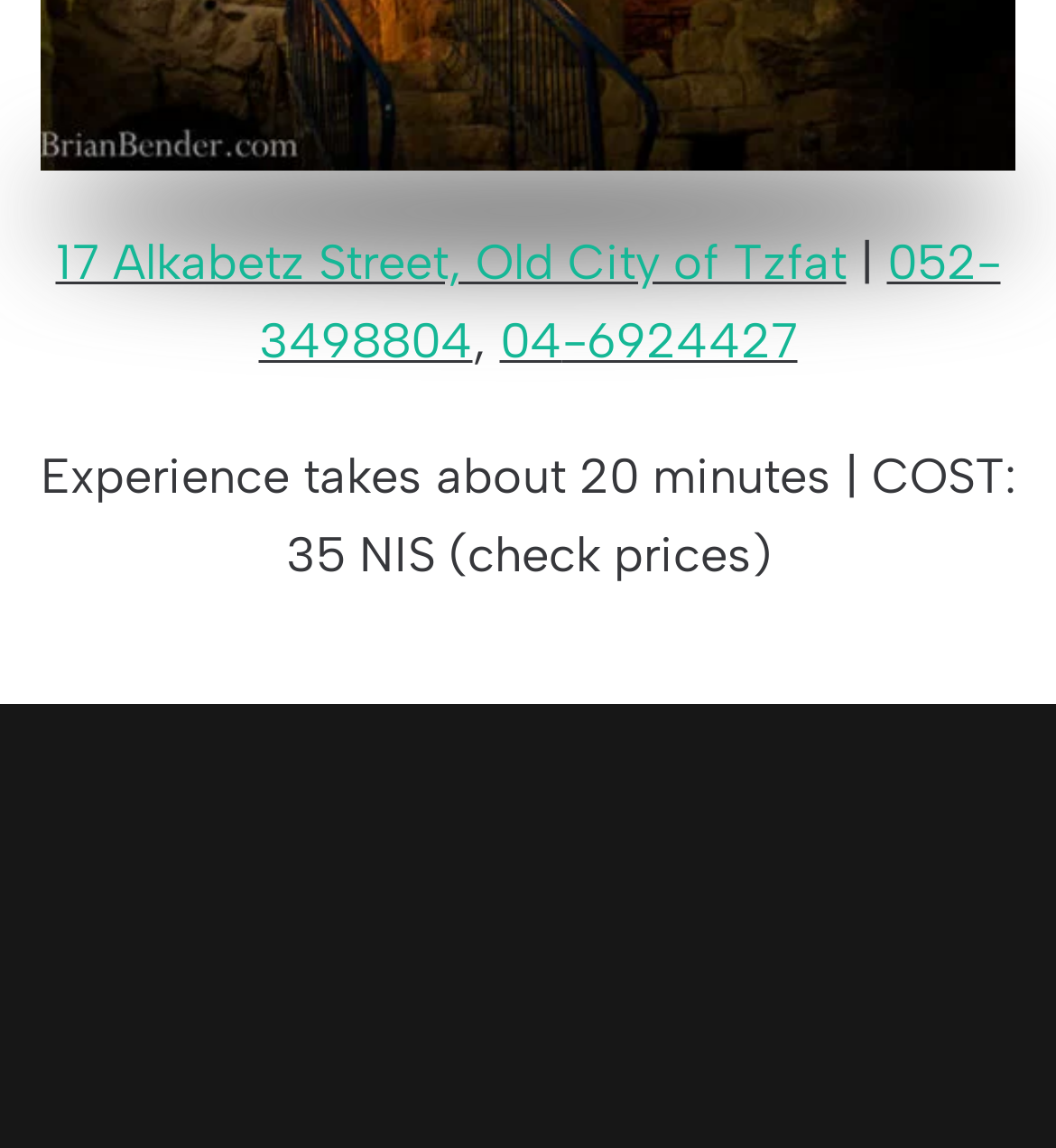Identify the bounding box coordinates necessary to click and complete the given instruction: "Explore PROGRAMS".

[0.038, 0.661, 0.251, 0.703]